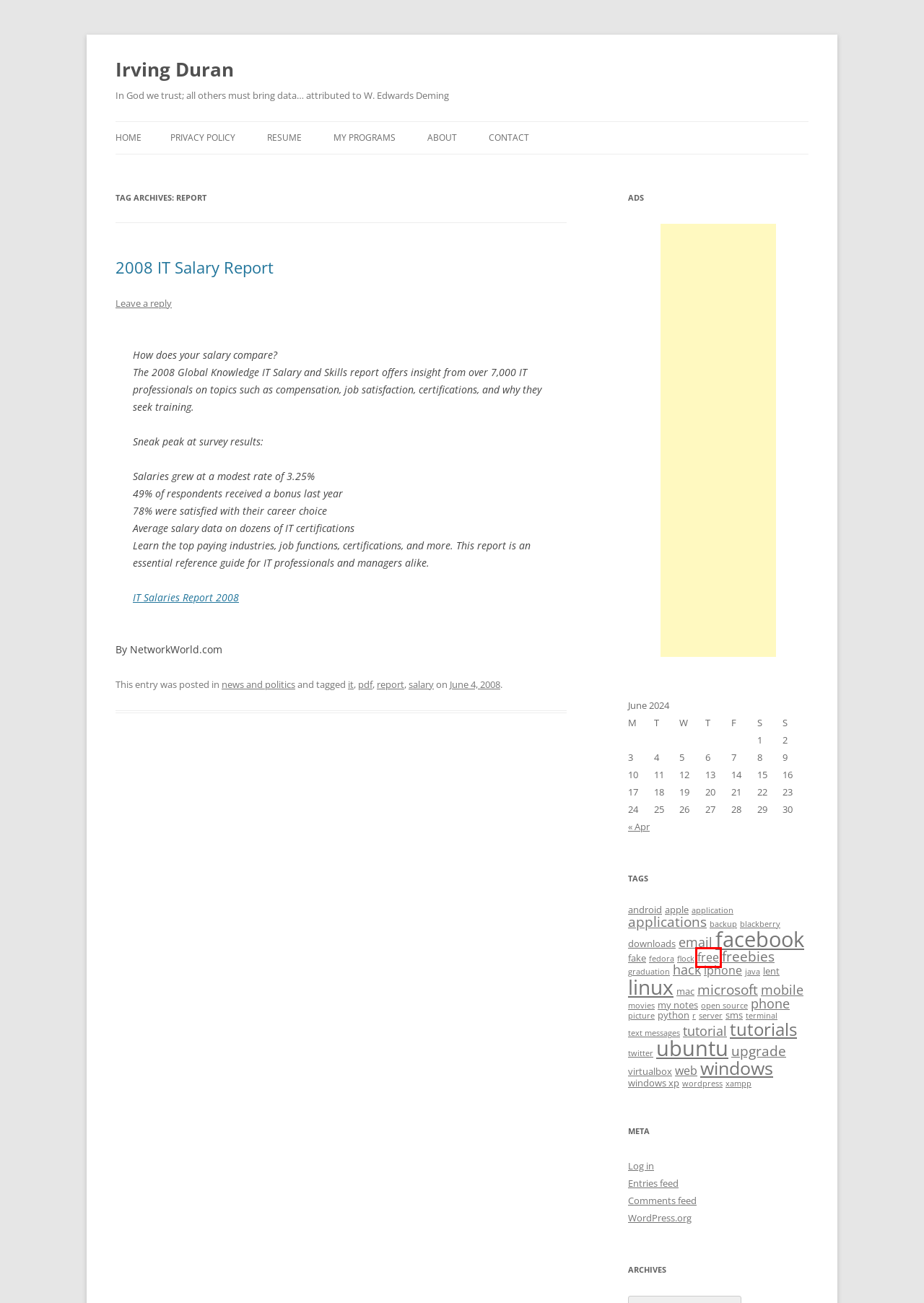Inspect the screenshot of a webpage with a red rectangle bounding box. Identify the webpage description that best corresponds to the new webpage after clicking the element inside the bounding box. Here are the candidates:
A. text messages Archives - Irving Duran
B. Resume - Irving Duran
C. mac Archives - Irving Duran
D. windows xp Archives - Irving Duran
E. open source Archives - Irving Duran
F. About - Irving Duran
G. Comments for Irving Duran
H. free Archives - Irving Duran

H